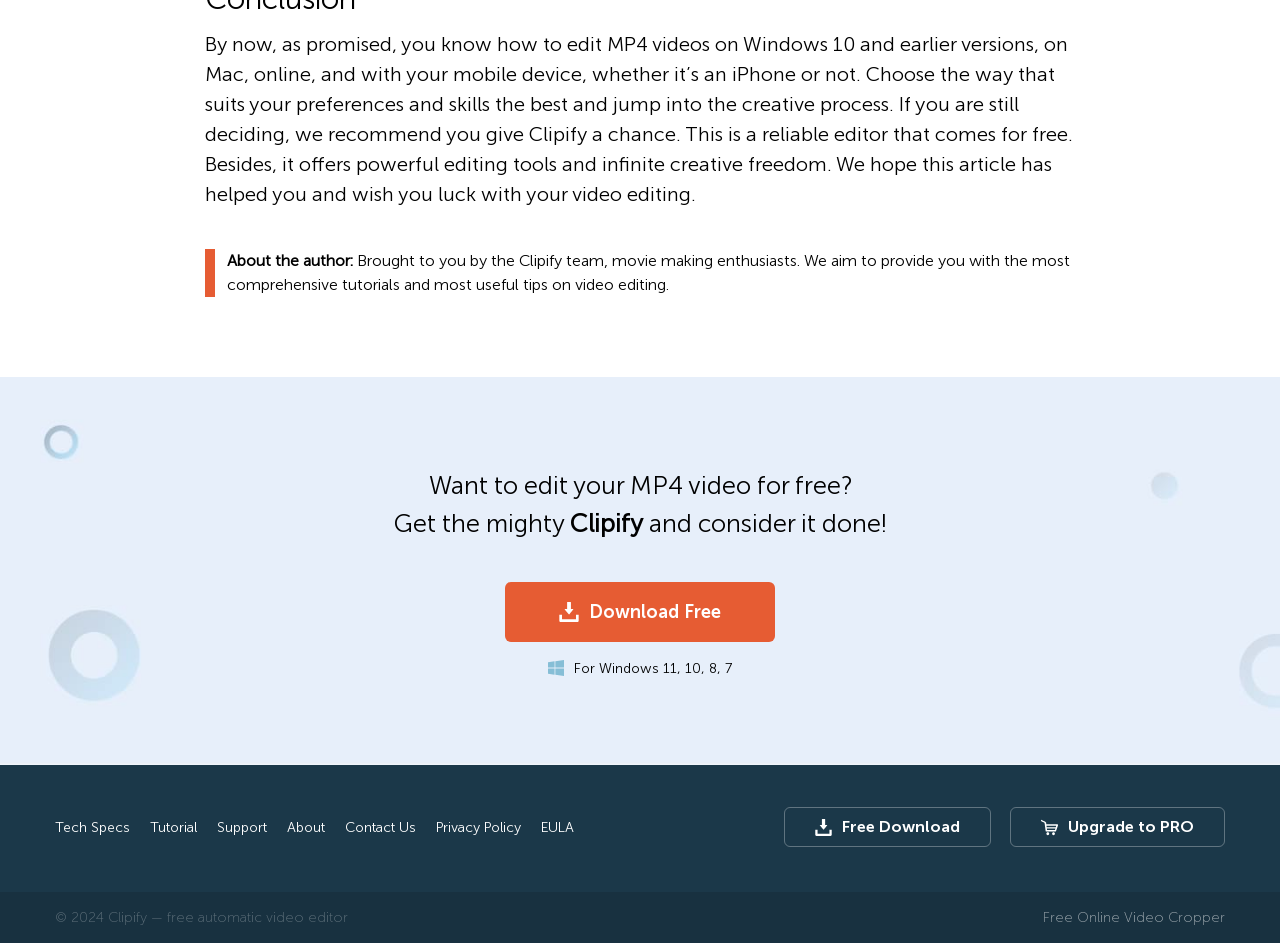Given the element description Support, specify the bounding box coordinates of the corresponding UI element in the format (top-left x, top-left y, bottom-right x, bottom-right y). All values must be between 0 and 1.

[0.17, 0.869, 0.209, 0.887]